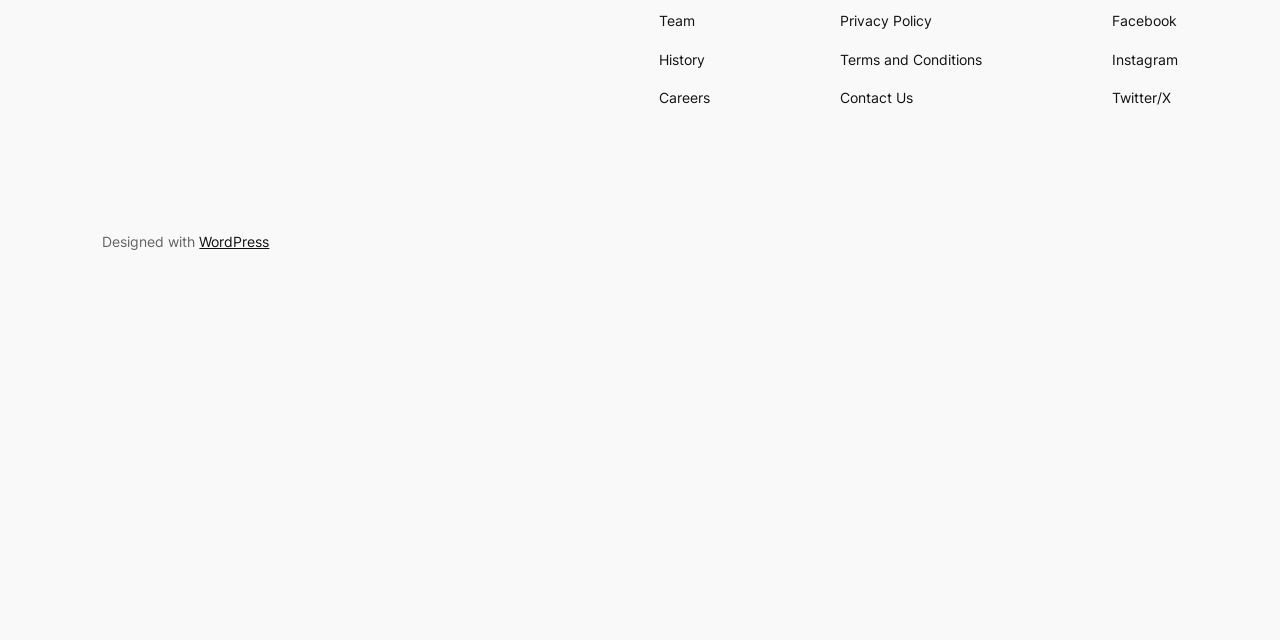Using the element description: "Team", determine the bounding box coordinates. The coordinates should be in the format [left, top, right, bottom], with values between 0 and 1.

[0.515, 0.016, 0.543, 0.051]